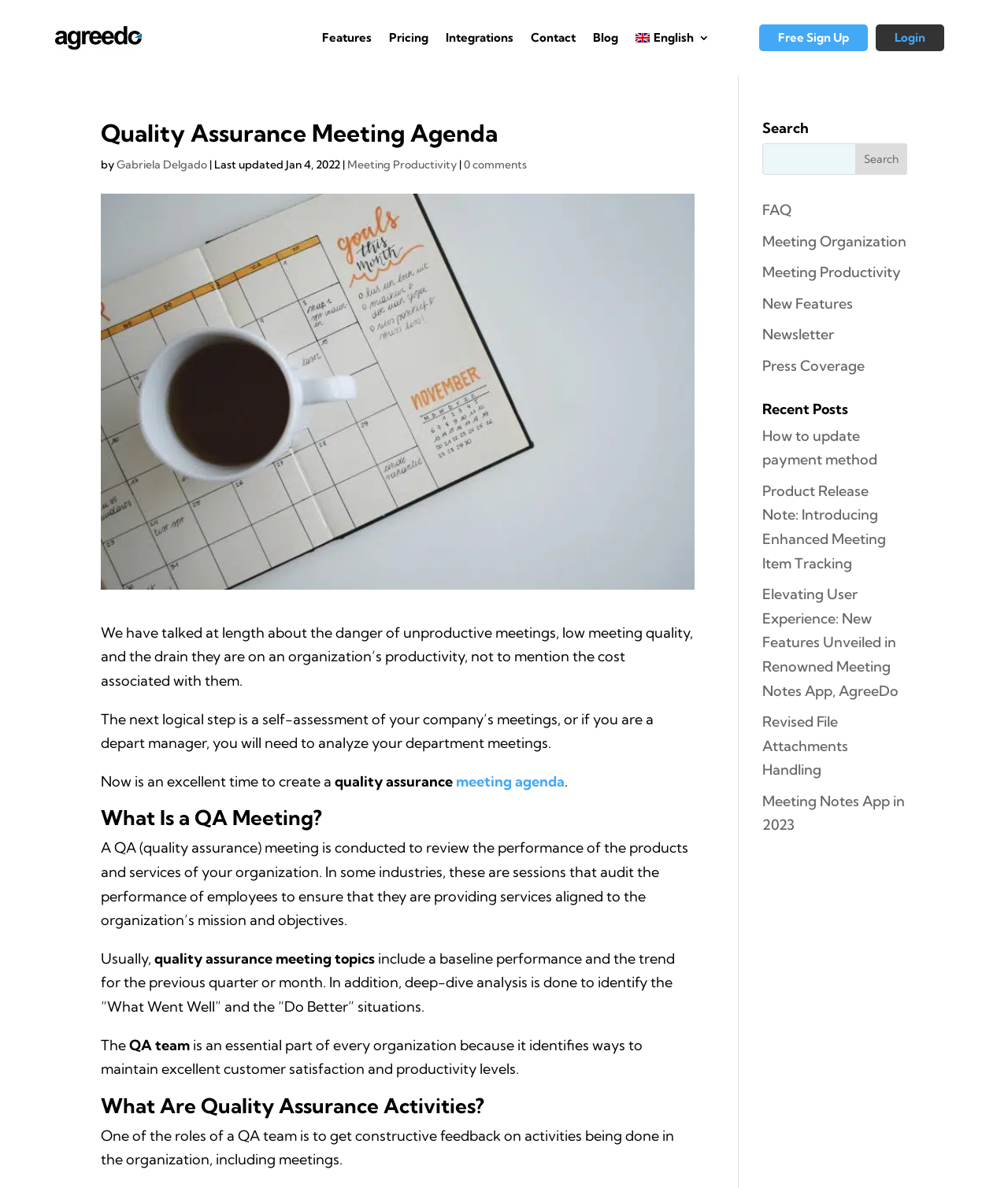Find the bounding box coordinates of the clickable area that will achieve the following instruction: "Search for a topic".

[0.756, 0.121, 0.9, 0.147]